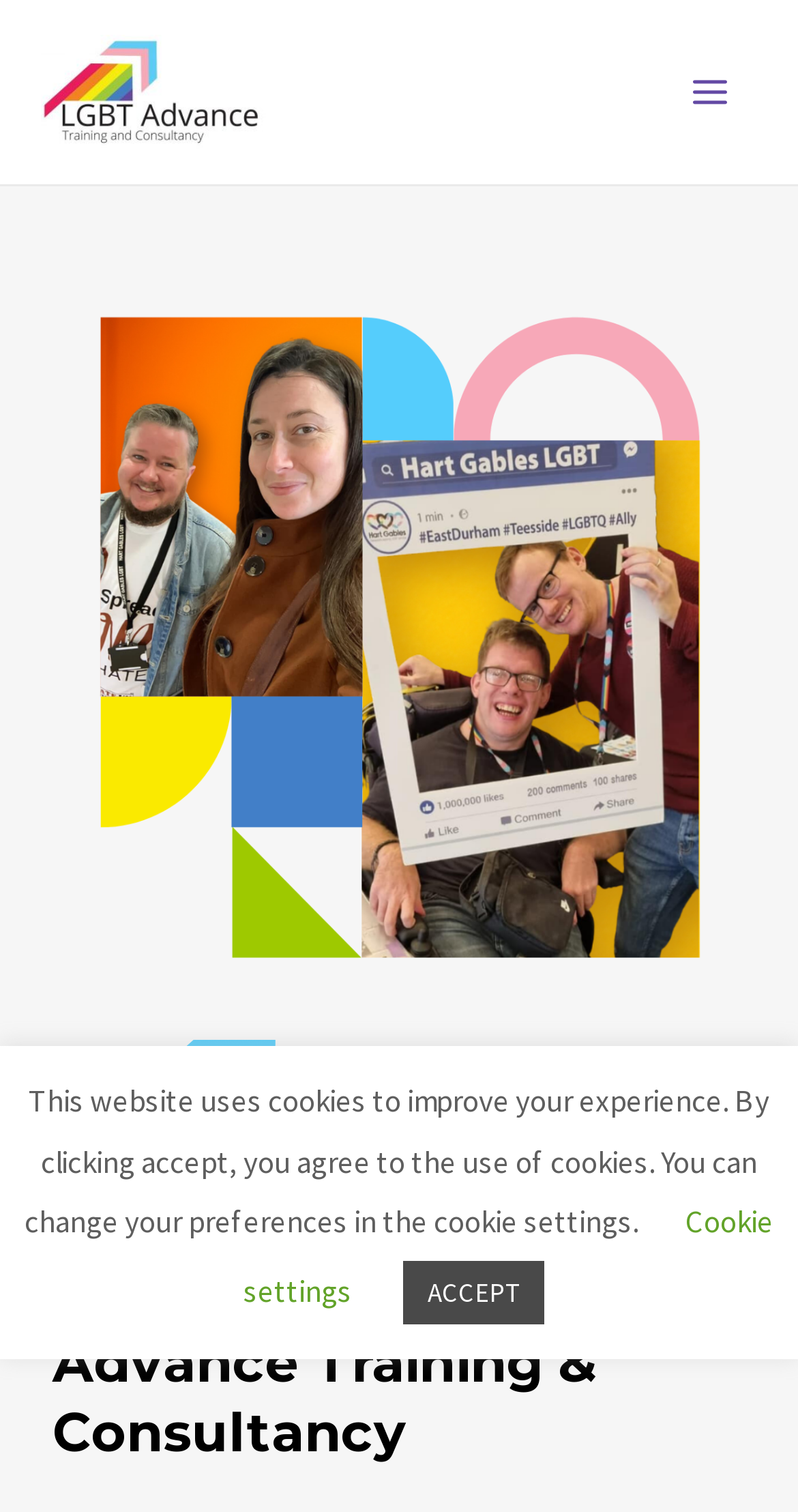What is the theme of the training and consultancy?
Carefully analyze the image and provide a thorough answer to the question.

The theme of the training and consultancy can be inferred from the heading 'Welcome to LGBT Advance Training & Consultancy', which suggests that the organization provides training and consultancy services related to LGBTQ+ issues.